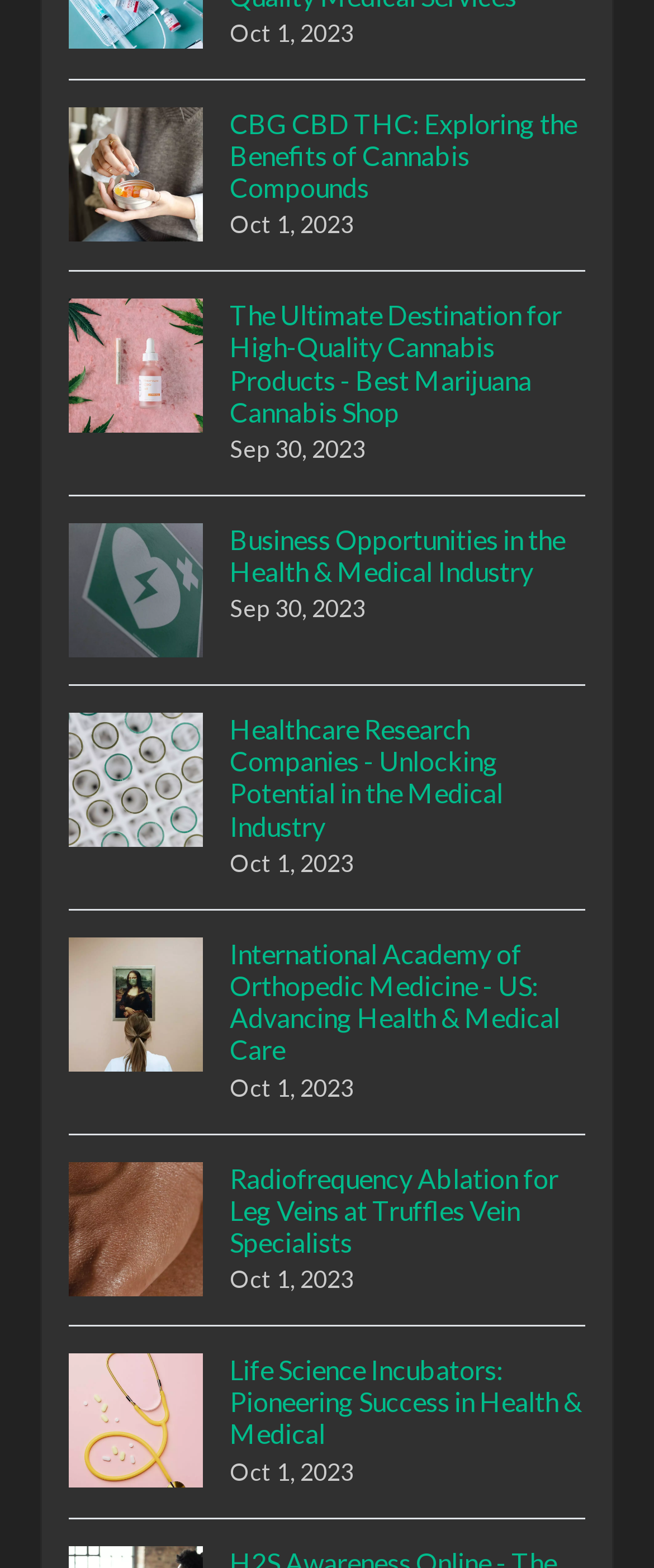Give a short answer using one word or phrase for the question:
What is the topic of the first link?

Cannabis Compounds